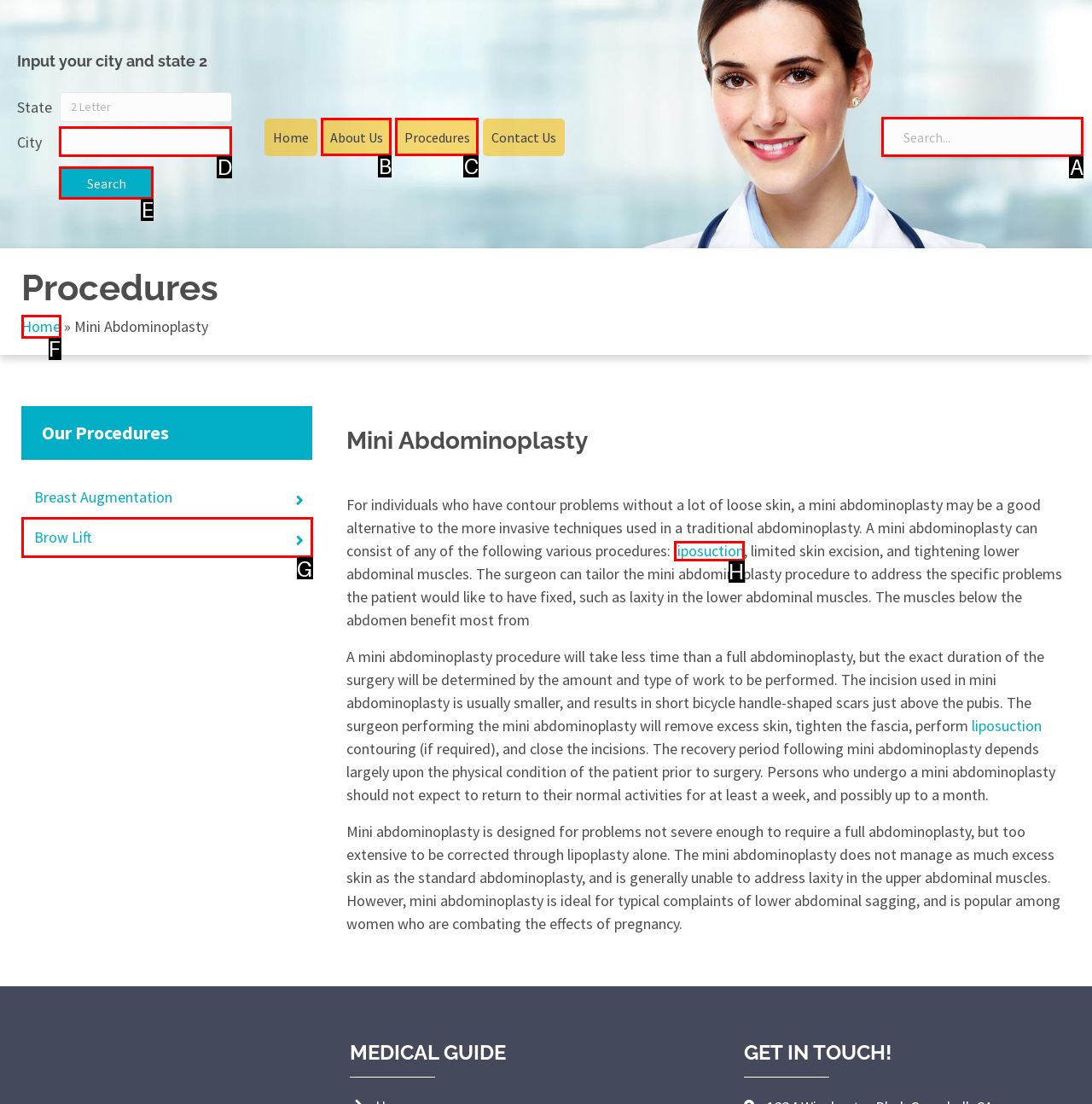Identify the option that corresponds to the description: Brow Lift 
Provide the letter of the matching option from the available choices directly.

G